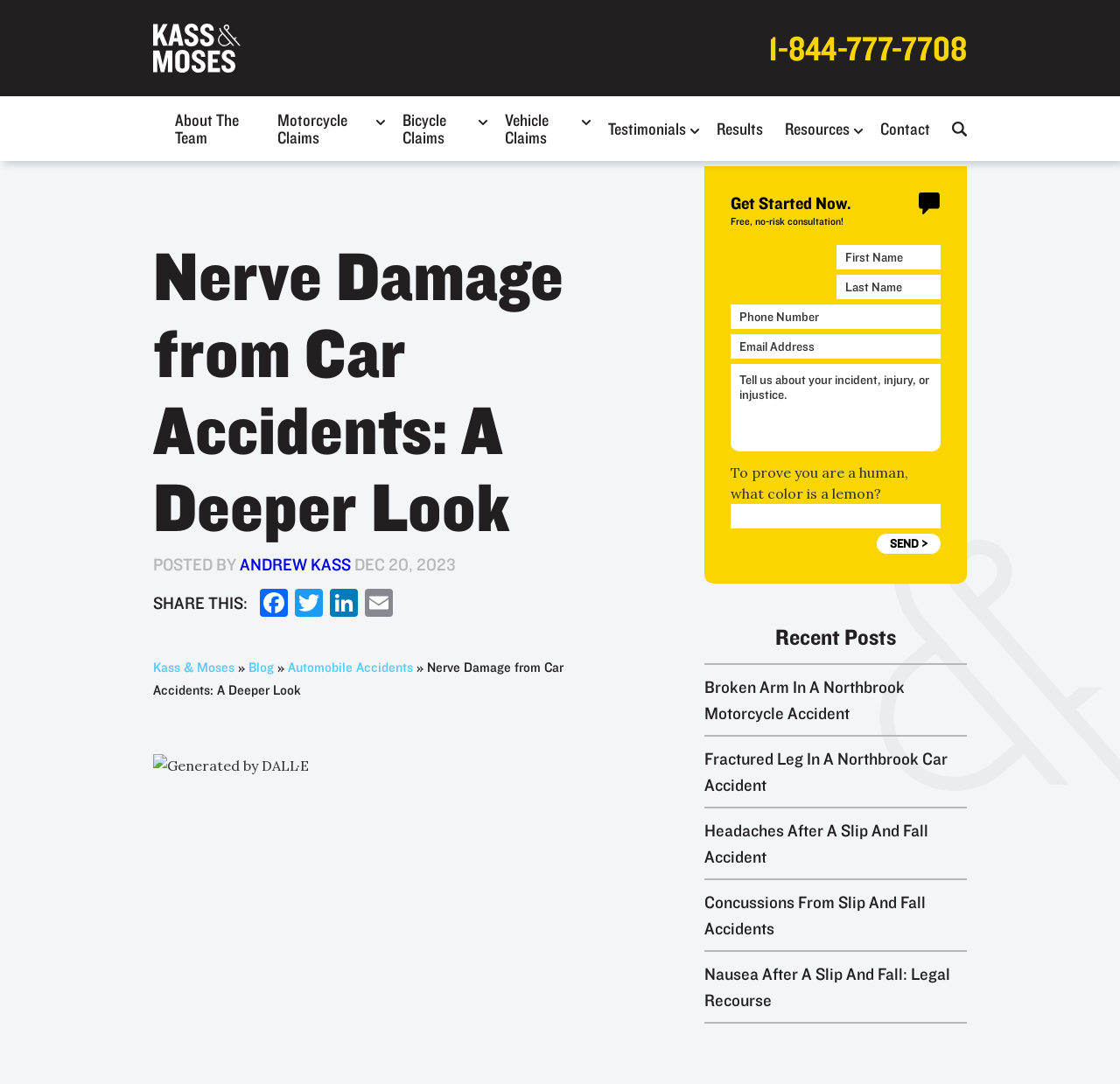Provide the bounding box coordinates for the UI element described in this sentence: "parent_node: 1-844-777-7708 title="Kass & Moses"". The coordinates should be four float values between 0 and 1, i.e., [left, top, right, bottom].

[0.137, 0.02, 0.215, 0.069]